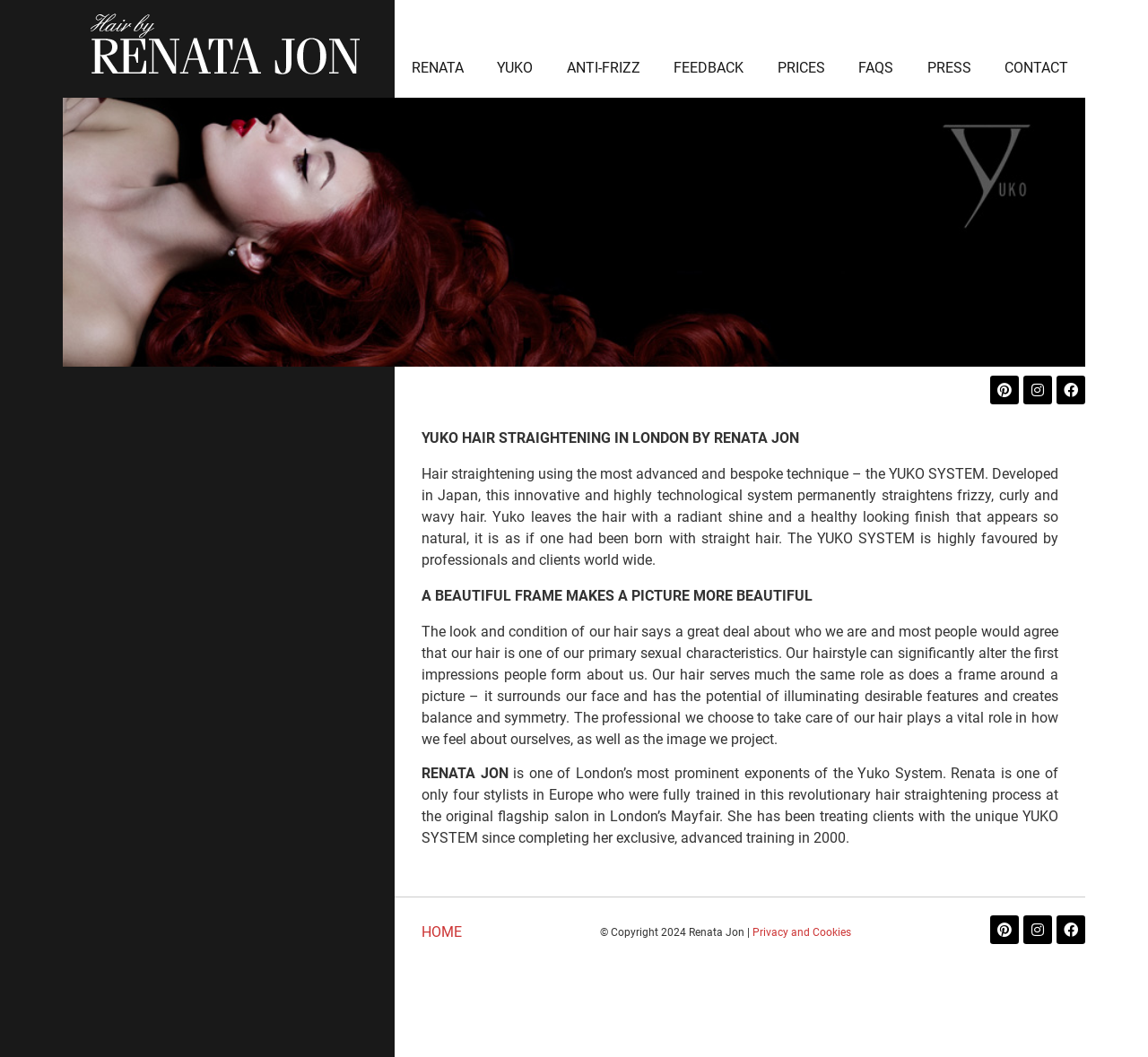What is the name of the hair straightening system?
Kindly offer a comprehensive and detailed response to the question.

I found the answer by reading the static text element that describes the hair straightening system, which mentions that it is 'the most advanced and bespoke technique – the YUKO SYSTEM'.